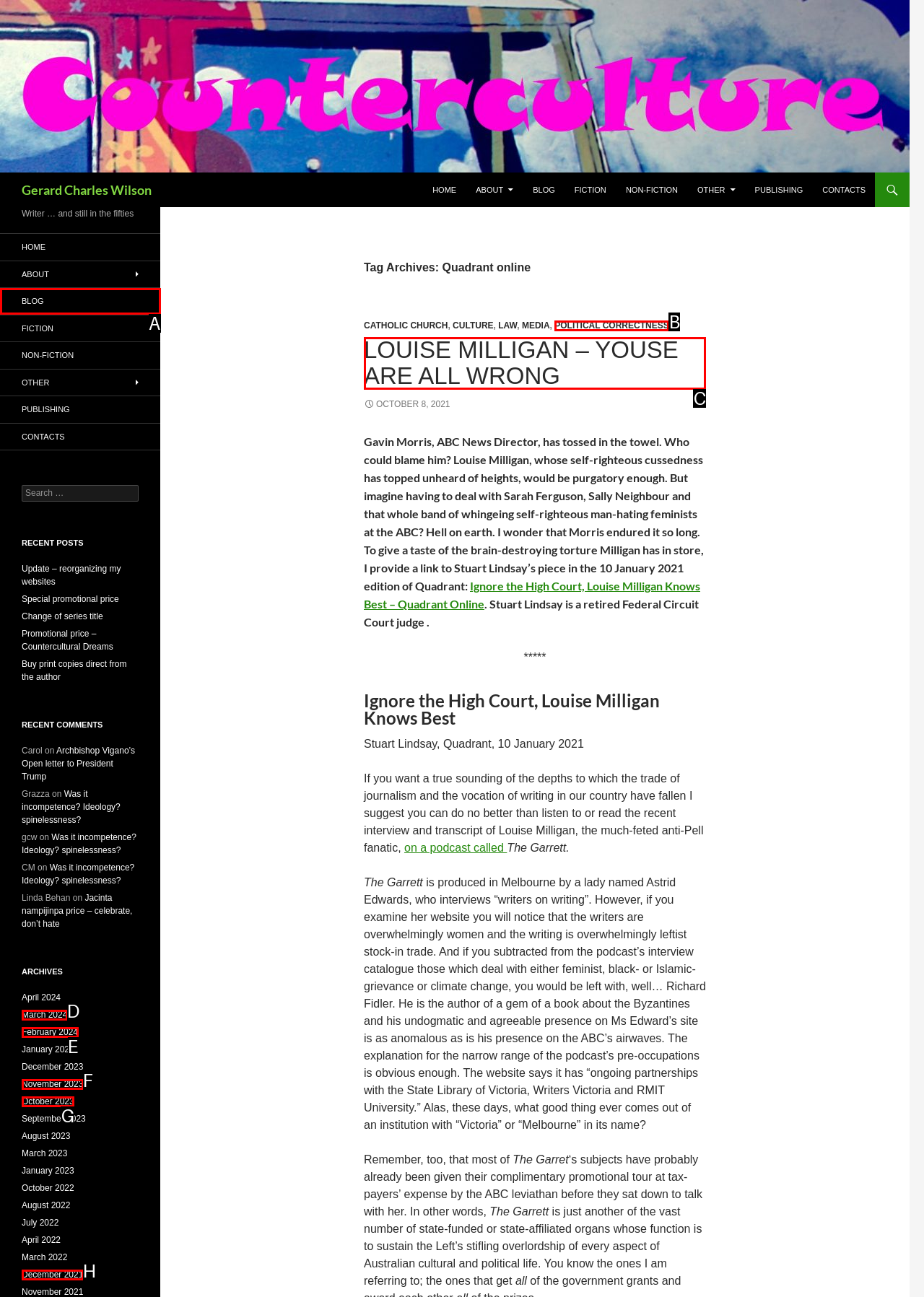For the instruction: Log in to the account, which HTML element should be clicked?
Respond with the letter of the appropriate option from the choices given.

None